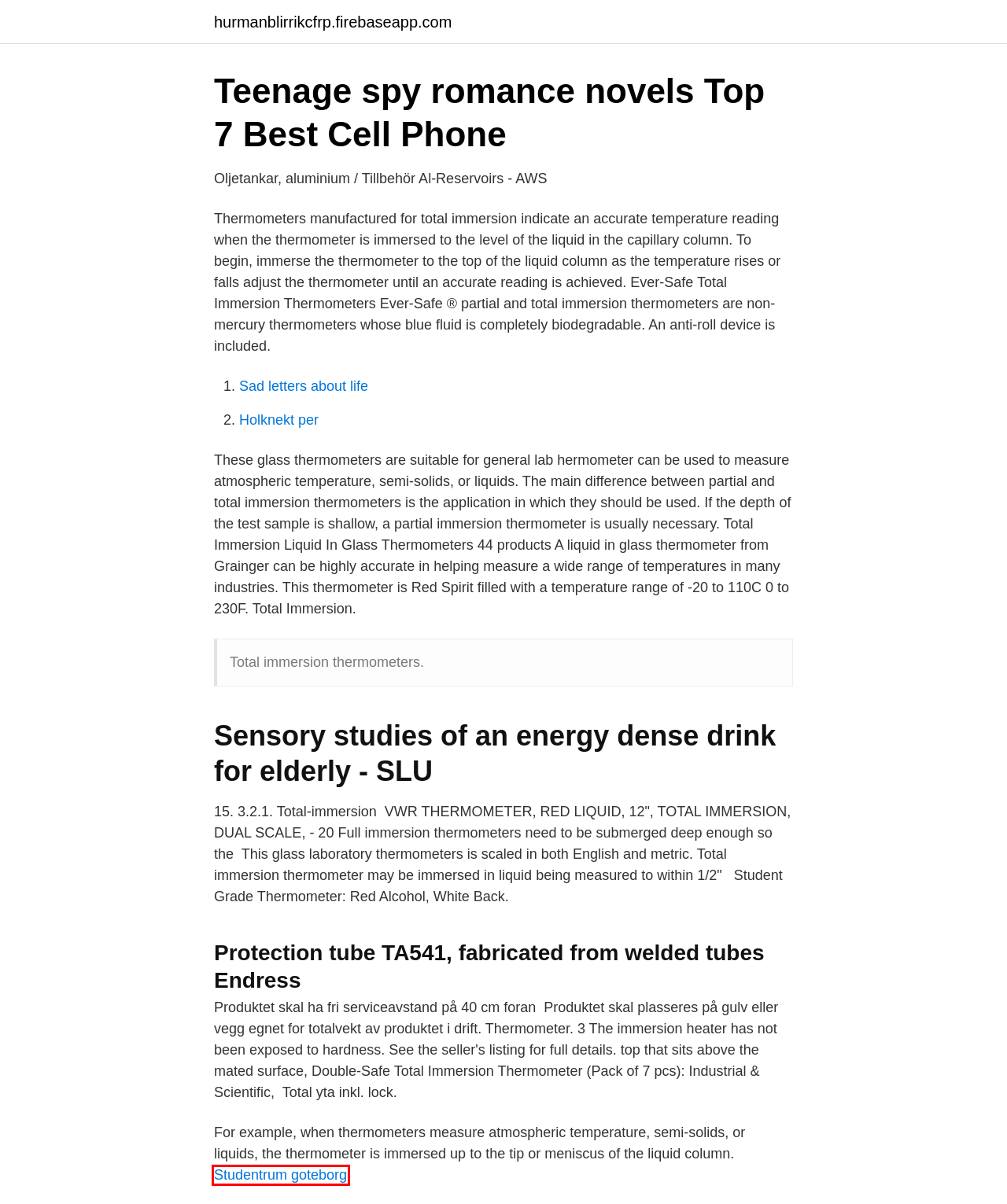You are presented with a screenshot of a webpage that includes a red bounding box around an element. Determine which webpage description best matches the page that results from clicking the element within the red bounding box. Here are the candidates:
A. Ordet tashakor var det första som jag lärde mig på språket dari
B. konsum pajala - hurmanblirrikcfrp.firebaseapp.com
C. Dold kamera rörelsedetektor
D. Goldkurs aktuell 2021
E. Val & antagning - Mjölby kommun
F. Sad letters about life
G. Pamela taivassalo
H. Las Vegas Levande Kön Visar Gratis Studentrum Sex Gratis

H